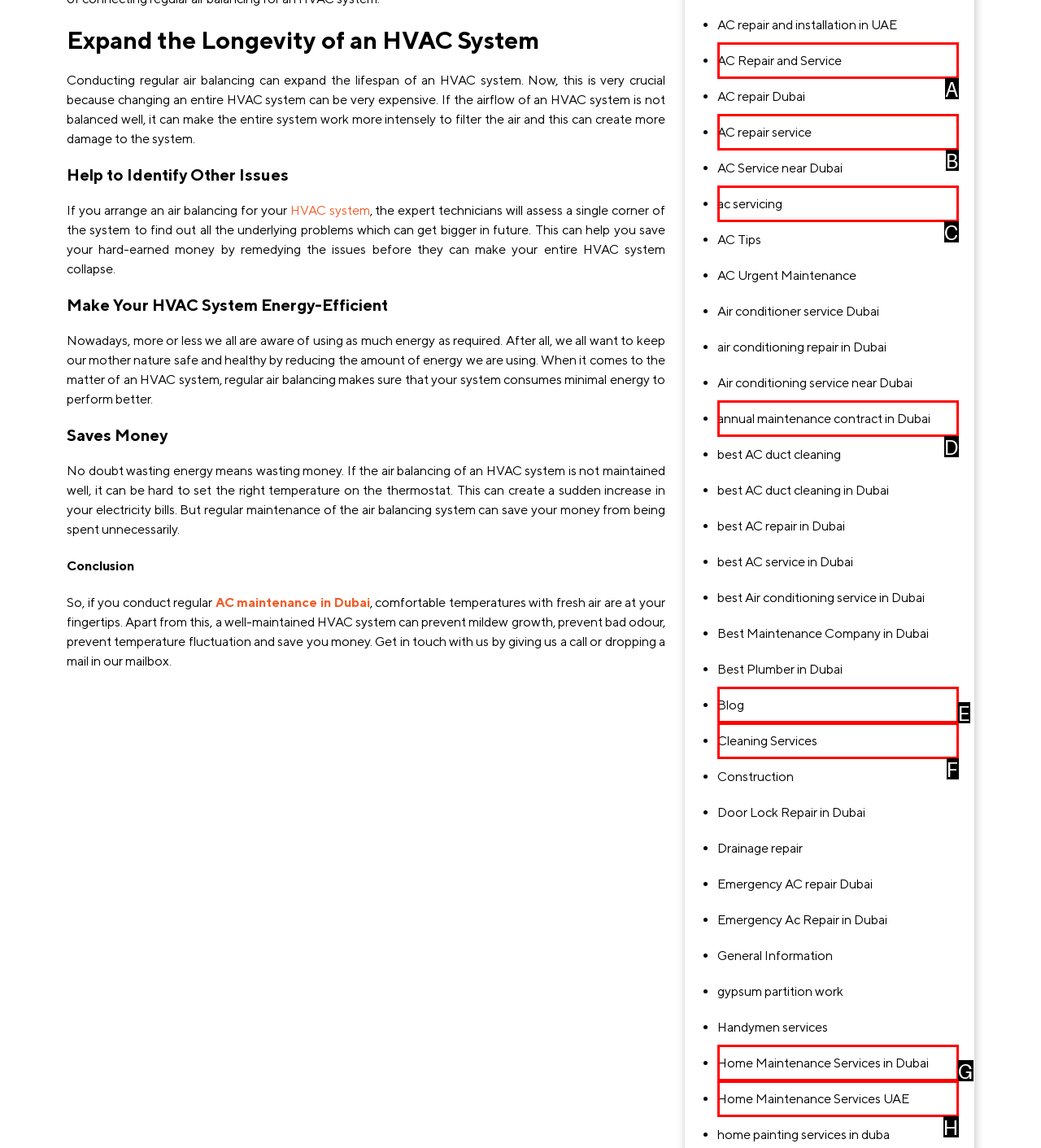Select the HTML element that matches the description: Cleaning Services. Provide the letter of the chosen option as your answer.

F